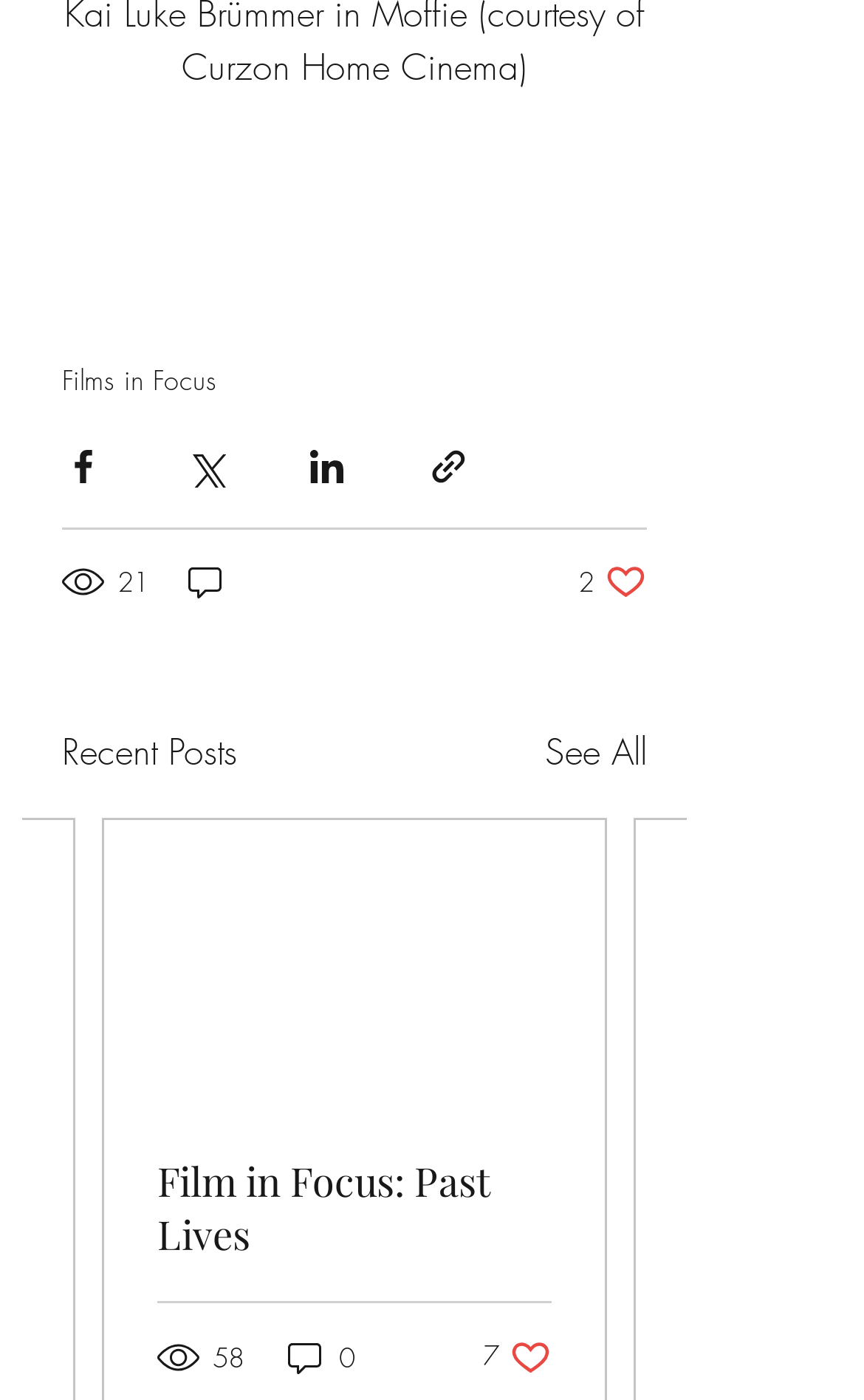Determine the bounding box coordinates of the area to click in order to meet this instruction: "view January 2019".

None